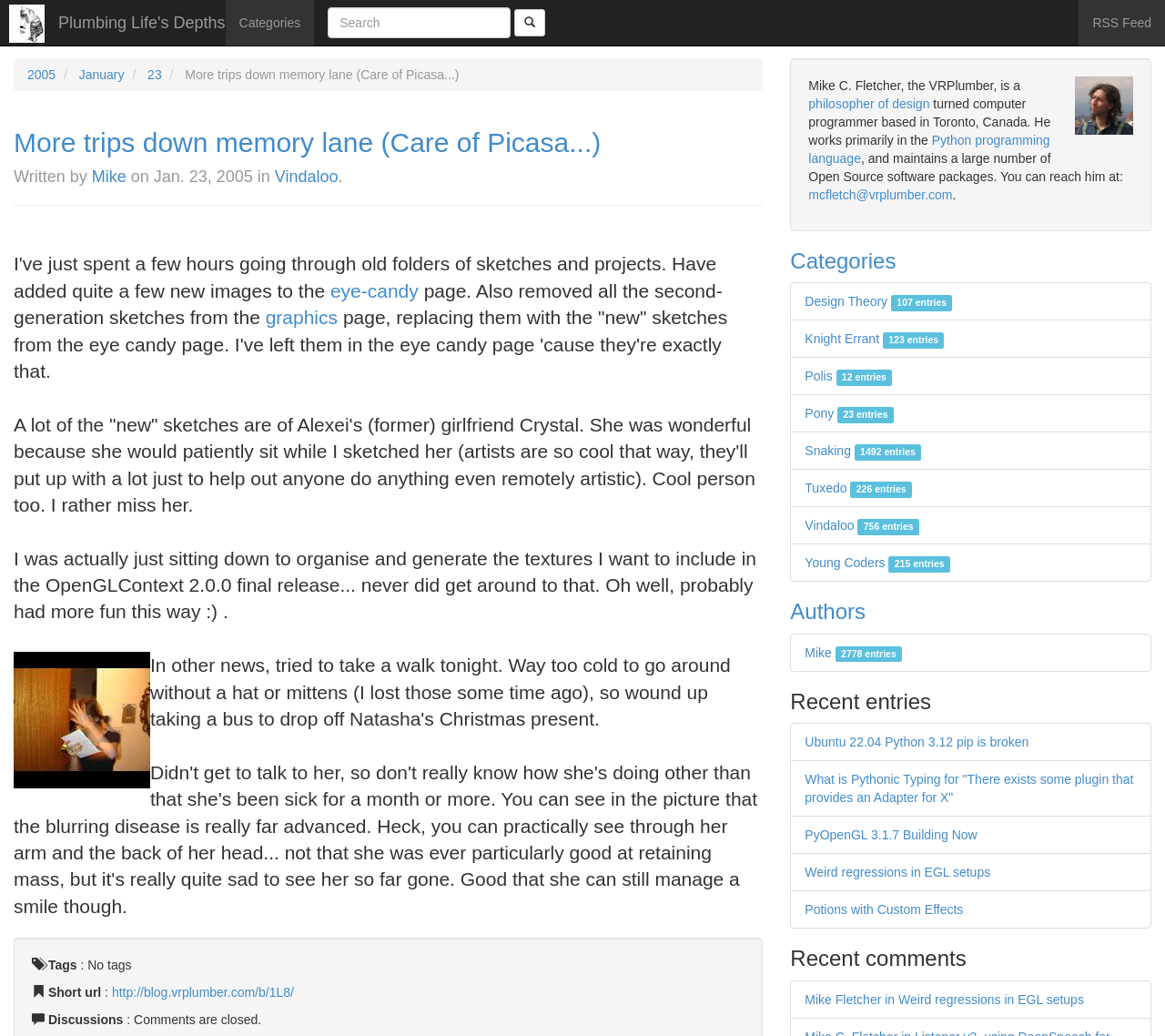Determine the bounding box coordinates of the clickable element necessary to fulfill the instruction: "Check the categories". Provide the coordinates as four float numbers within the 0 to 1 range, i.e., [left, top, right, bottom].

[0.193, 0.0, 0.27, 0.044]